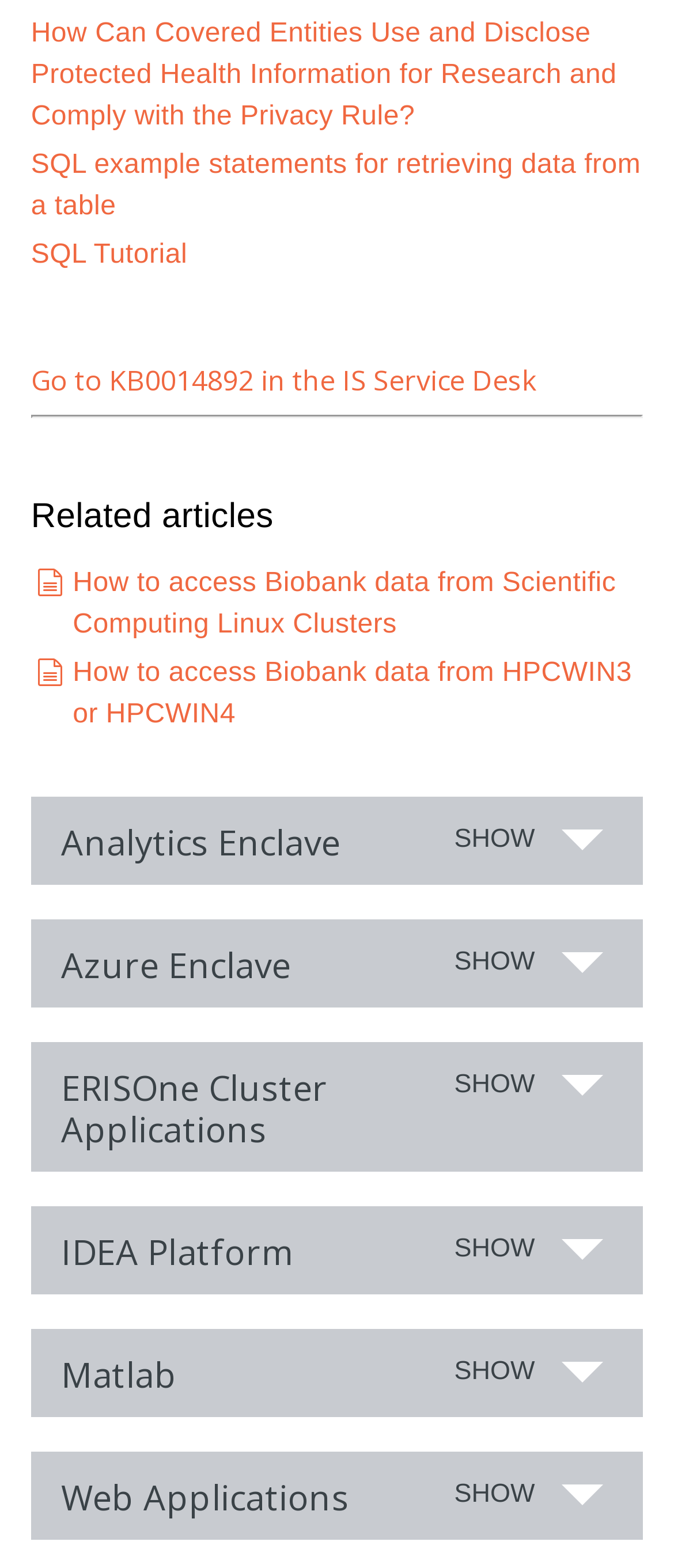How many links are there on the webpage that start with 'How to access Biobank data'?
Based on the image, please offer an in-depth response to the question.

There are two links on the webpage that start with 'How to access Biobank data': 'How to access Biobank data from Scientific Computing Linux Clusters' and 'How to access Biobank data from HPCWIN3 or HPCWIN4'.